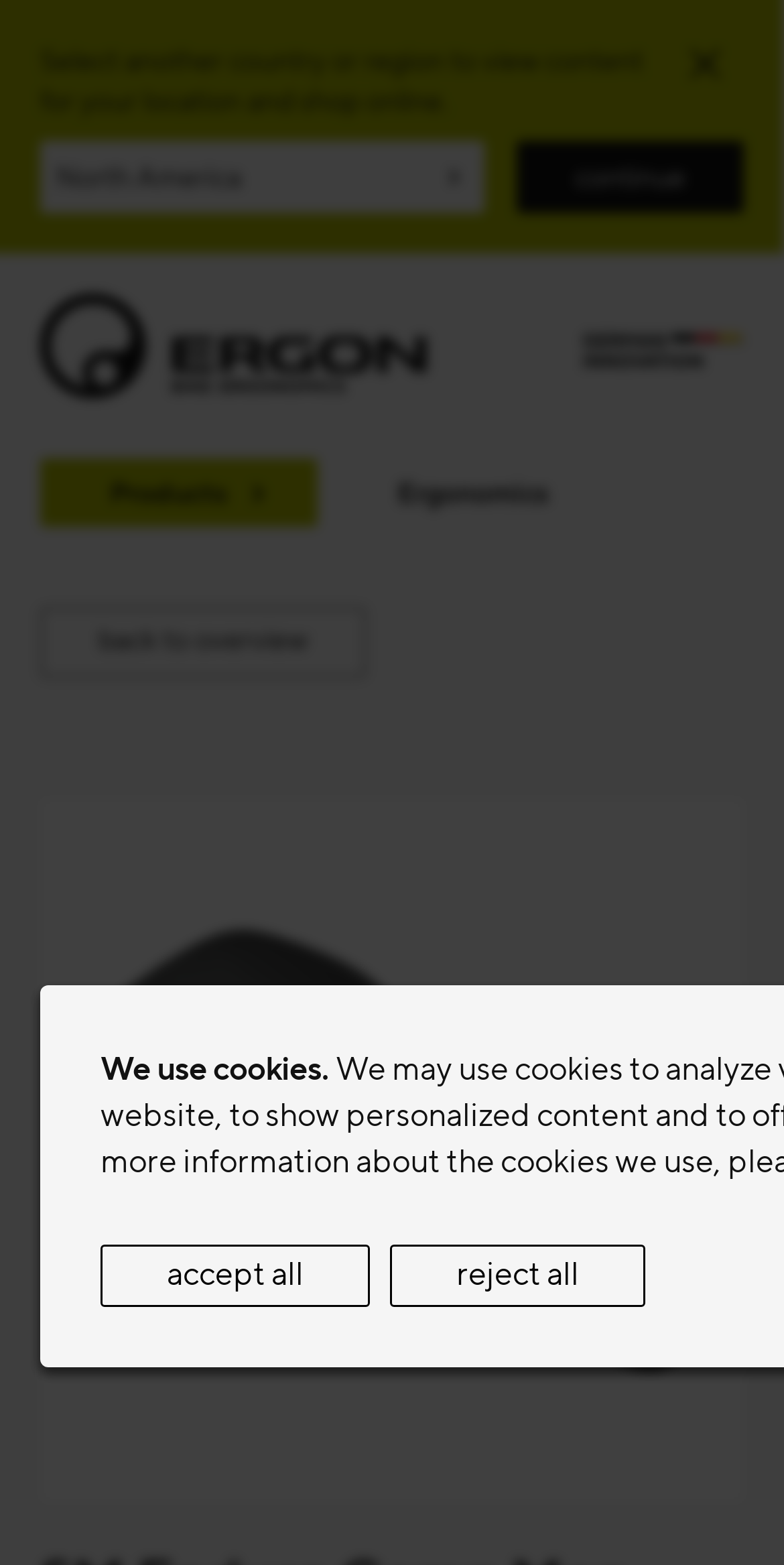Determine the bounding box coordinates (top-left x, top-left y, bottom-right x, bottom-right y) of the UI element described in the following text: reject all

[0.497, 0.795, 0.823, 0.835]